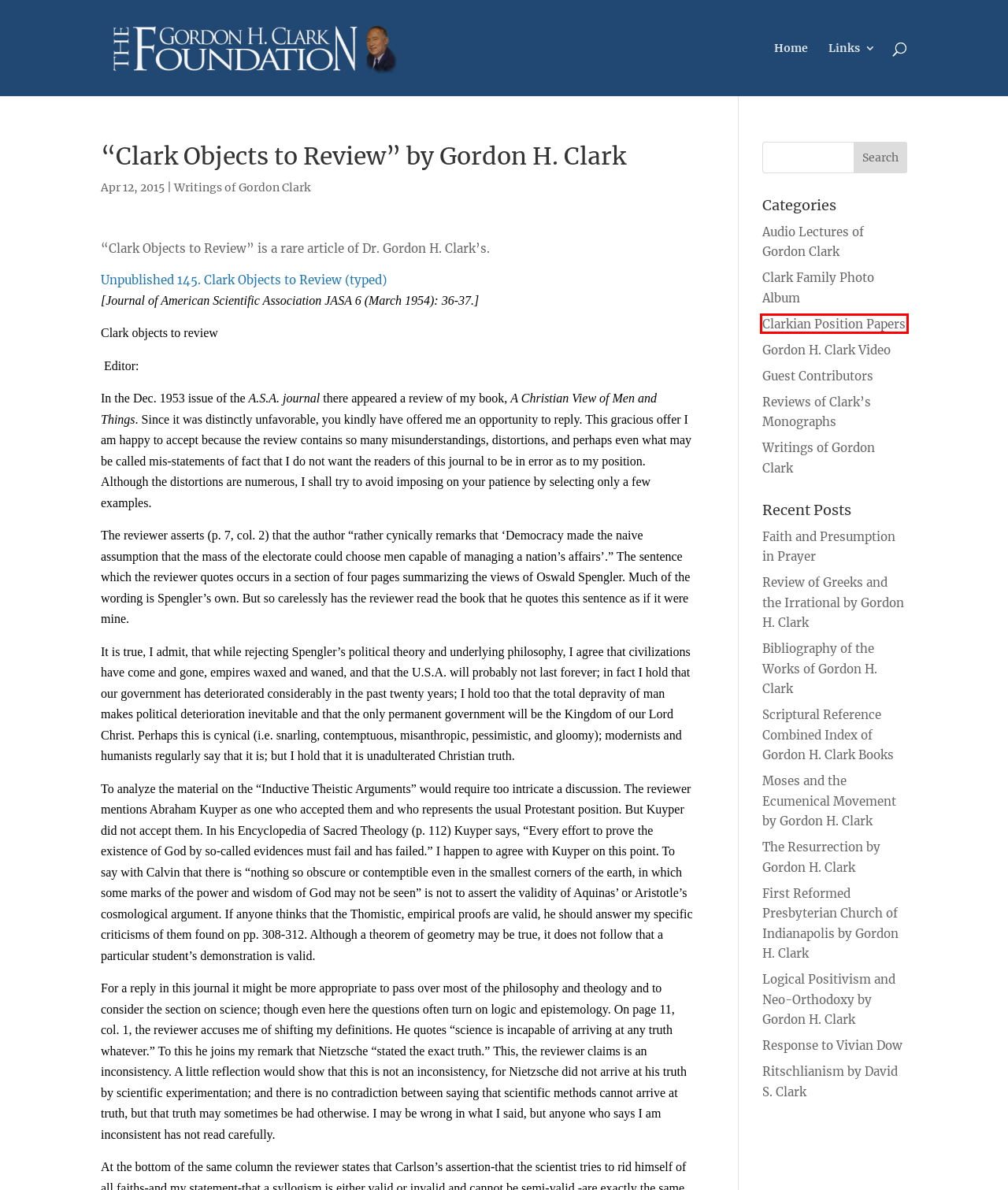You are looking at a webpage screenshot with a red bounding box around an element. Pick the description that best matches the new webpage after interacting with the element in the red bounding box. The possible descriptions are:
A. Faith and Presumption in Prayer | The Gordon H. Clark Foundation
B. Review of Greeks and the Irrational by Gordon H. Clark | The Gordon H. Clark Foundation
C. Bibliography of the Works of Gordon H. Clark | The Gordon H. Clark Foundation
D. Guest Contributors | The Gordon H. Clark Foundation
E. Clark Family Photo Album | The Gordon H. Clark Foundation
F. Writings of Gordon Clark | The Gordon H. Clark Foundation
G. Scriptural Reference Combined Index of Gordon H. Clark Books | The Gordon H. Clark Foundation
H. Clarkian Position Papers | The Gordon H. Clark Foundation

H